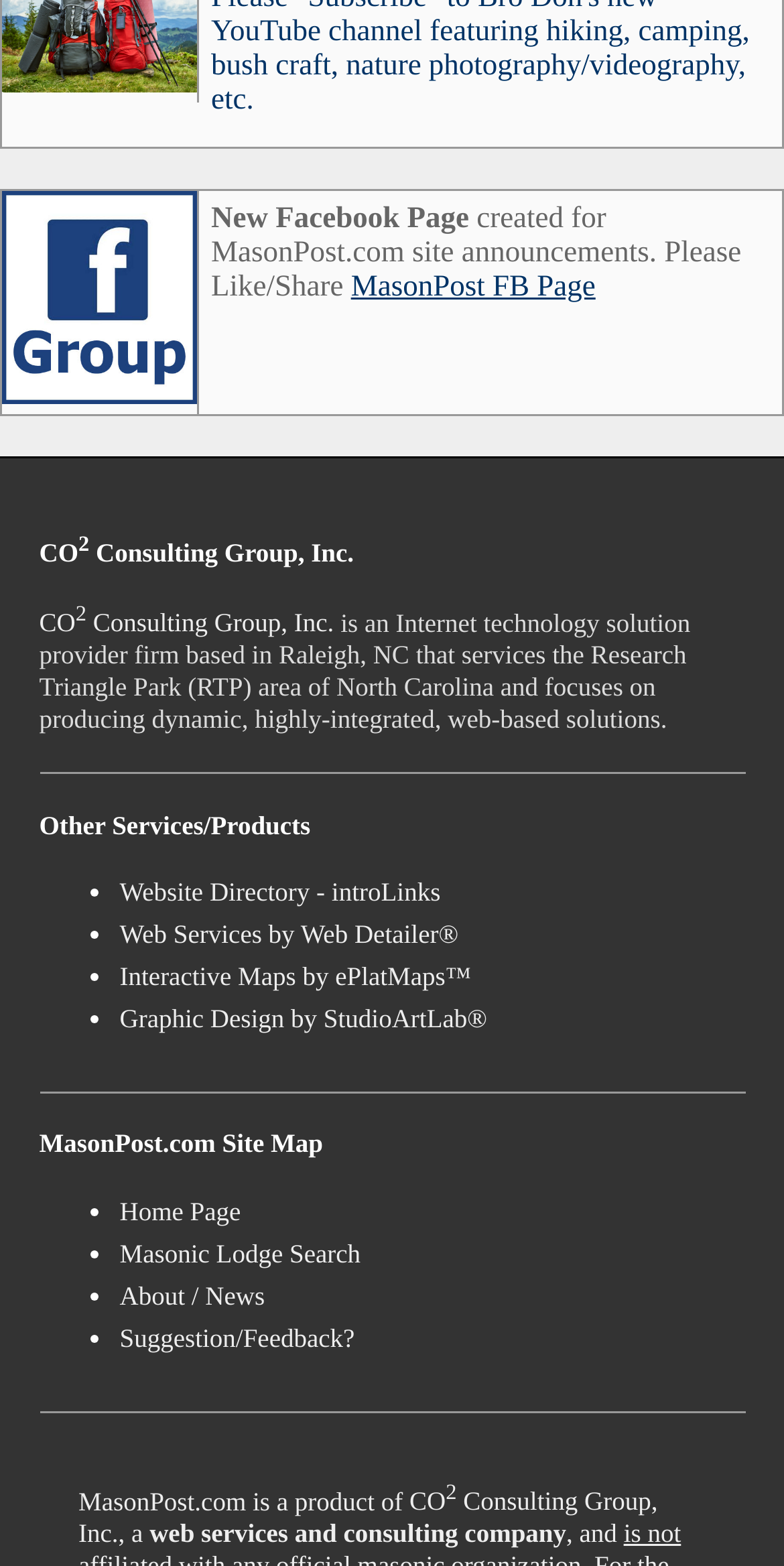Respond to the following question using a concise word or phrase: 
What is the name of the company providing internet technology solutions?

CO2 Consulting Group, Inc.